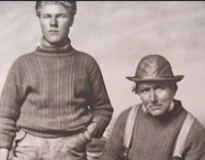Generate a detailed narrative of the image.

The image features two individuals, a young man and an older man, both dressed in knitted sweaters typical of earlier maritime cultures. The young man, standing tall and with a serious expression, wears a fitted sweater that highlights a traditional design. Next to him, the older man, who appears weathered and rugged, is wearing a wide-brimmed hat and has a thoughtful demeanor. The background is muted, suggesting a historical photograph, evoking a sense of nostalgia for the maritime traditions they represent. The image likely relates to themes of heritage, craftsmanship, or the history of knitting, specifically in contexts like fishing or coastal communities, reflecting the strong connection between the craft and the outdoor life of those who engage in it.